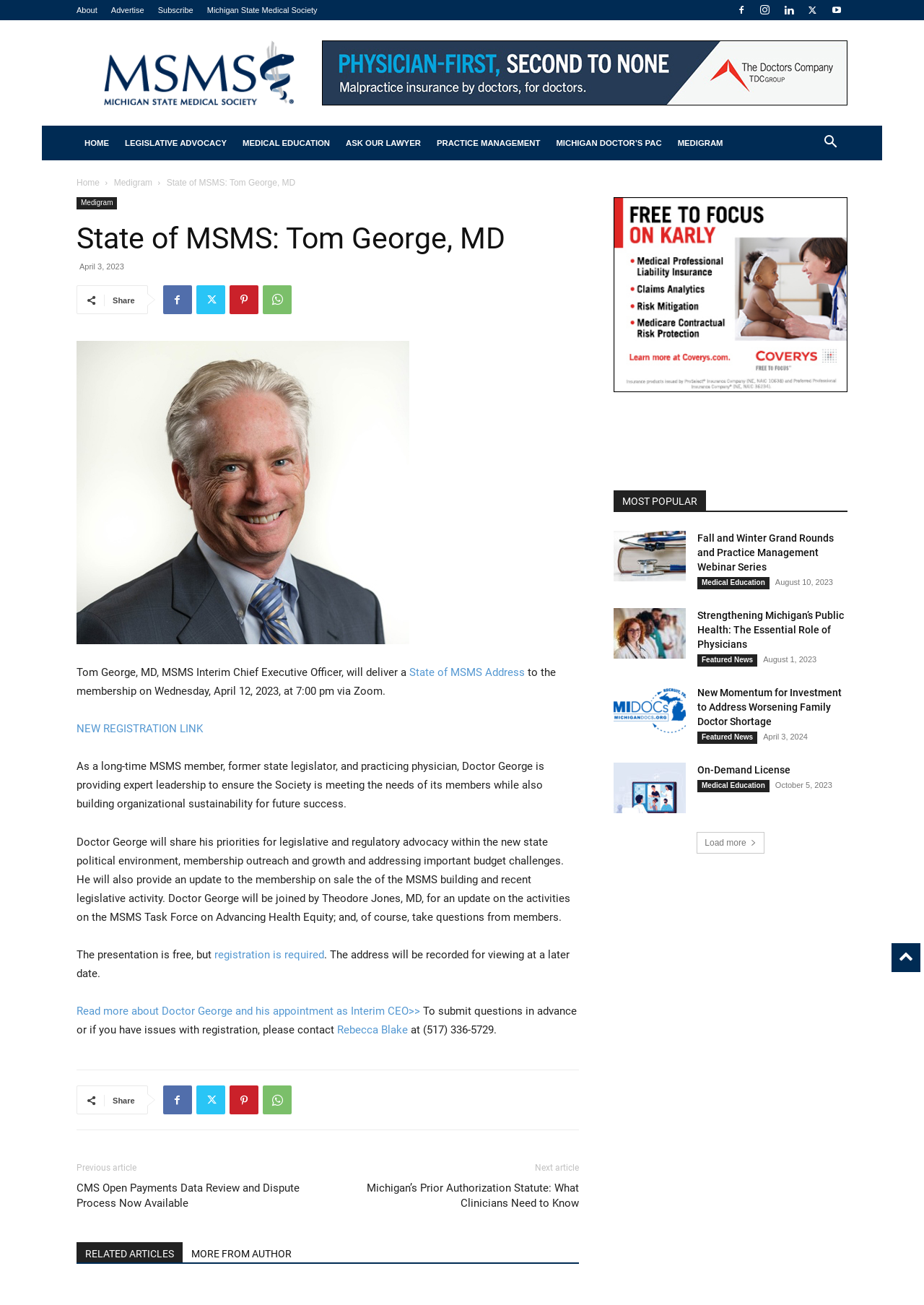Determine the bounding box coordinates for the area that should be clicked to carry out the following instruction: "Click the 'HOME' link".

[0.083, 0.096, 0.127, 0.123]